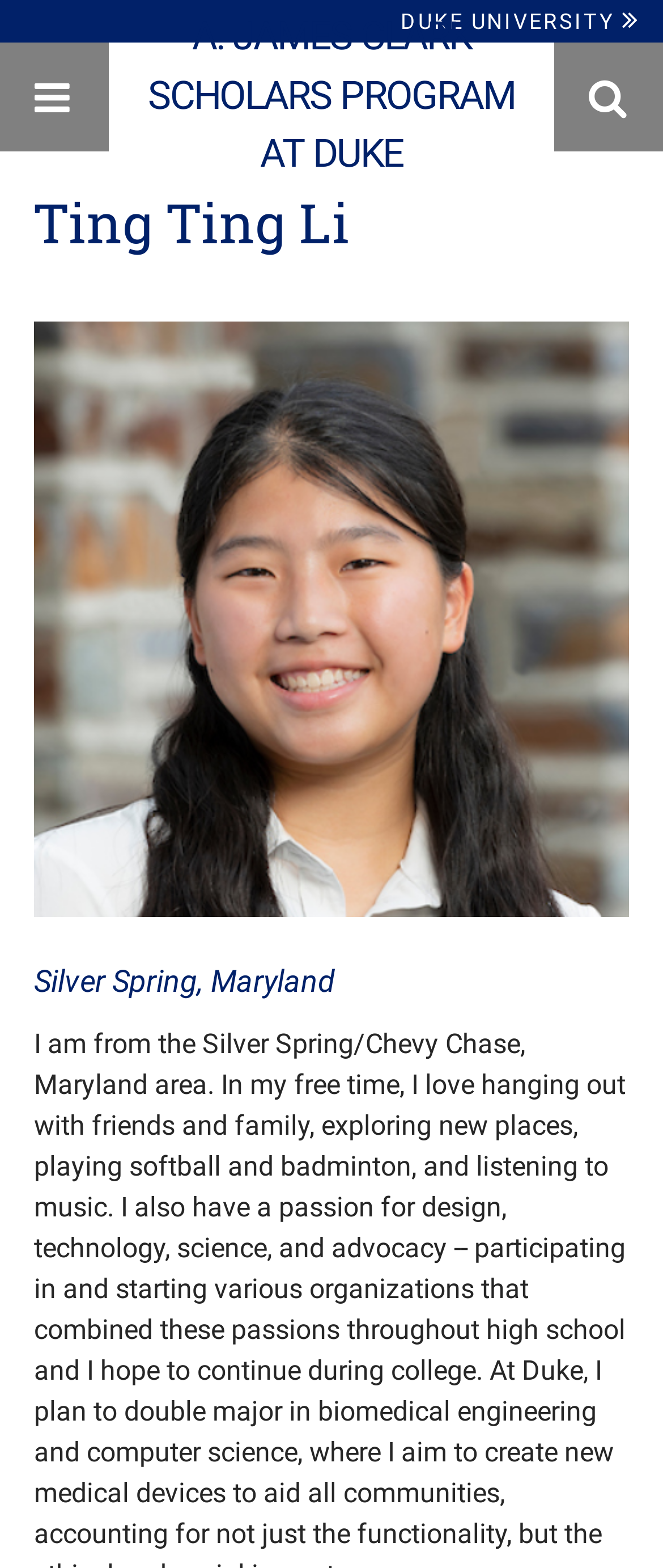Can you identify and provide the main heading of the webpage?

Ting Ting Li